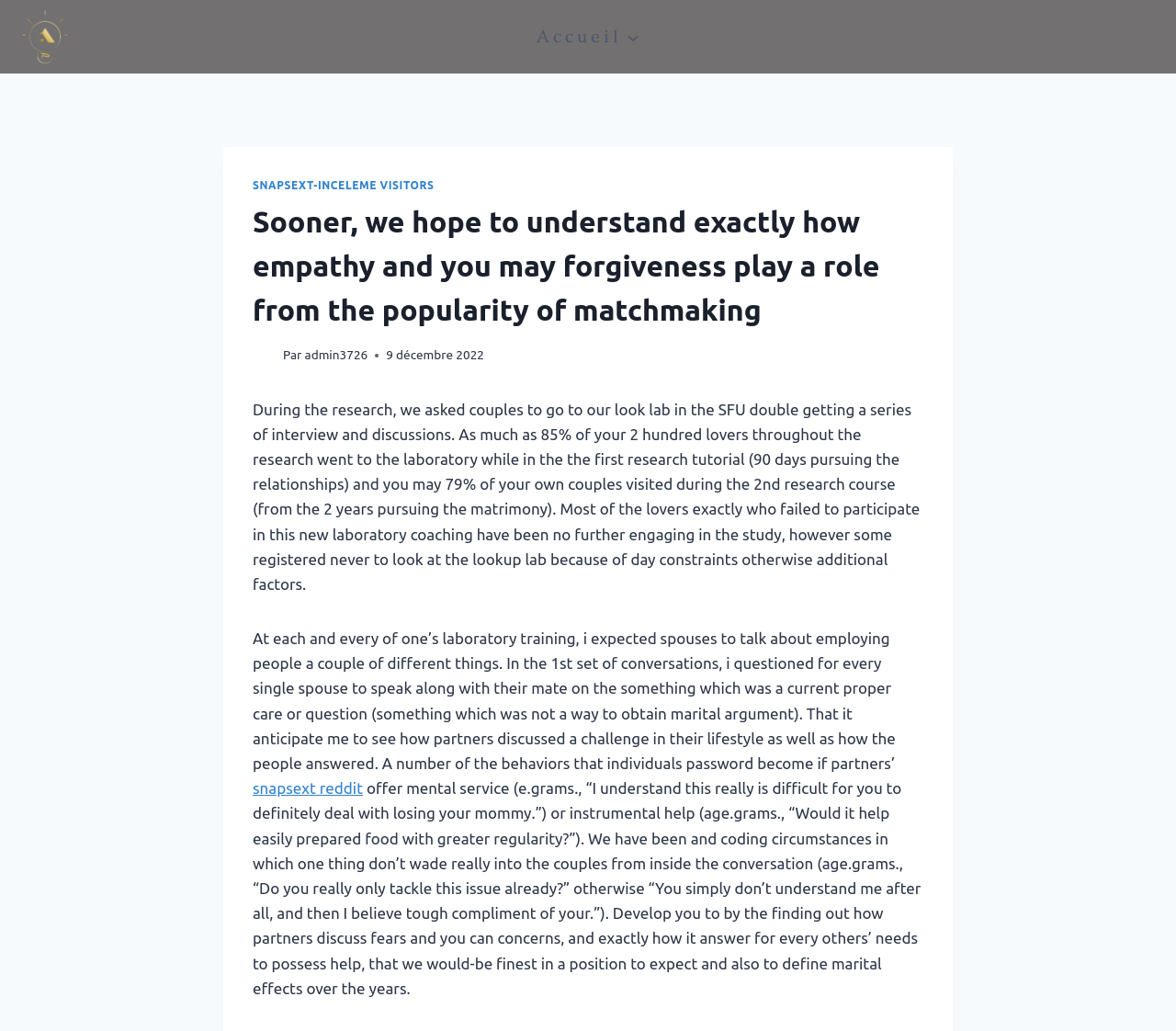Examine the image and give a thorough answer to the following question:
What is the date mentioned in the text?

The date mentioned in the text can be found in the time element, which displays the date '9 décembre 2022'.